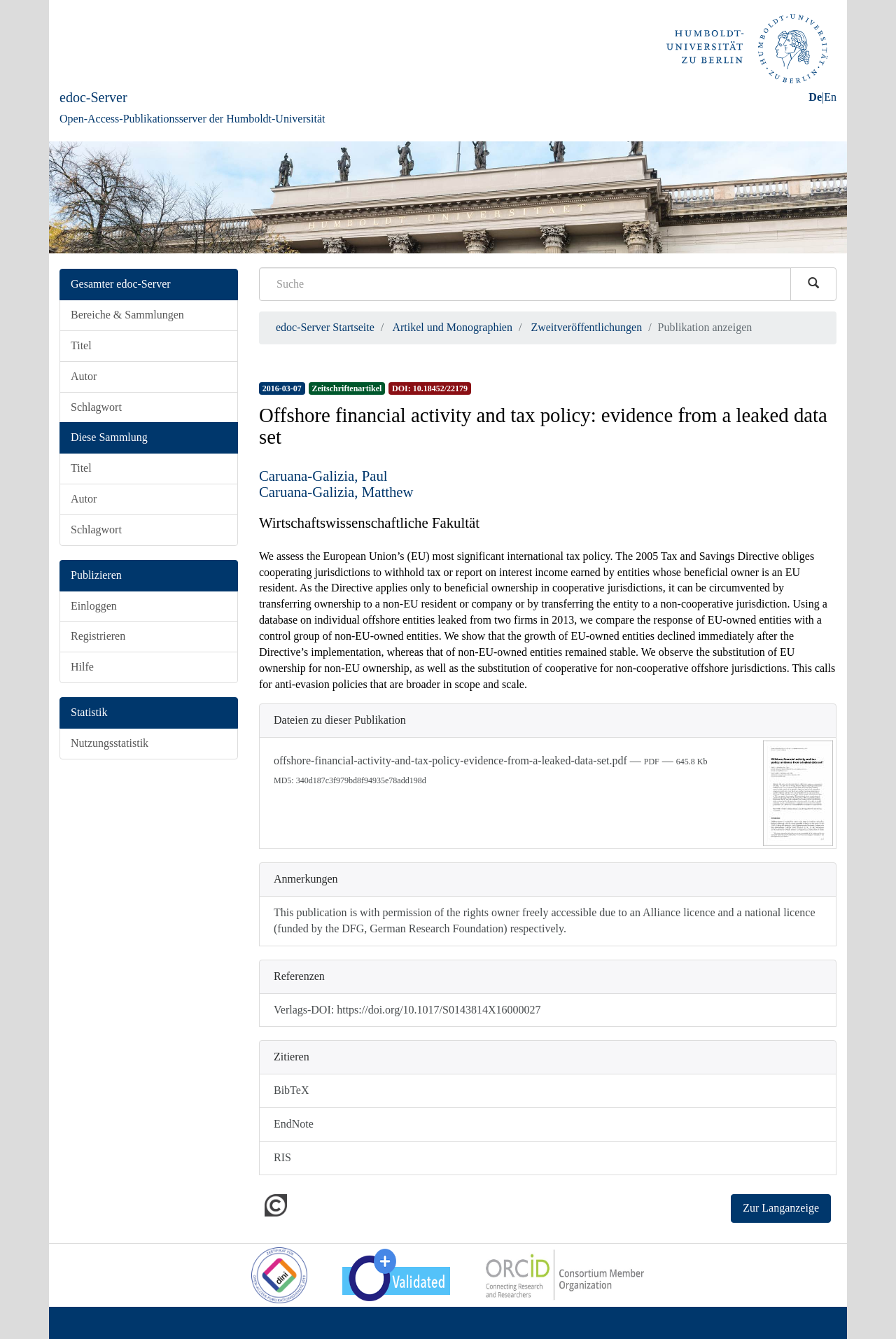Give a detailed explanation of the elements present on the webpage.

This webpage is about a research publication titled "Offshore financial activity and tax policy: evidence from a leaked data set" from the Humboldt-Universität zu Berlin. At the top left corner, there is a logo of the university, and next to it, a banner image of the university's facade. Below the banner, there are several links to navigate to different sections of the edoc-Server, including "Bereiche & Sammlungen", "Titel", "Autor", and "Schlagwort".

On the top right corner, there are language options, including "De" and "En", separated by a vertical bar. Below the language options, there is a search bar with a "Los" button. 

The main content of the webpage is divided into several sections. The first section displays the publication's title, authors, and a brief summary. The authors' names are linked, and the summary is a lengthy text that discusses the European Union's tax policy and its effects on offshore financial activities.

Below the summary, there are several links to related publications, including "Artikel und Monographien" and "Zweitveröffentlichungen". There is also a link to display the publication's details.

The next section displays the publication's metadata, including the publication date, type, and DOI. There are also links to the authors' names and the faculty of economics.

The following section provides a detailed abstract of the publication, which discusses the effects of the EU's tax policy on offshore financial activities. Below the abstract, there are links to download the publication in PDF format, as well as a thumbnail image of the PDF.

The webpage also includes sections for "Dateien zu dieser Publikation", "Anmerkungen", "Referenzen", and "Zitieren", which provide additional information about the publication. There are also links to cite the publication in different formats, including BibTeX, EndNote, and RIS.

At the bottom of the webpage, there are several logos and certifications, including the DINI-Zertifikat 2019, OpenAIRE validated, and ORCID Consortium.